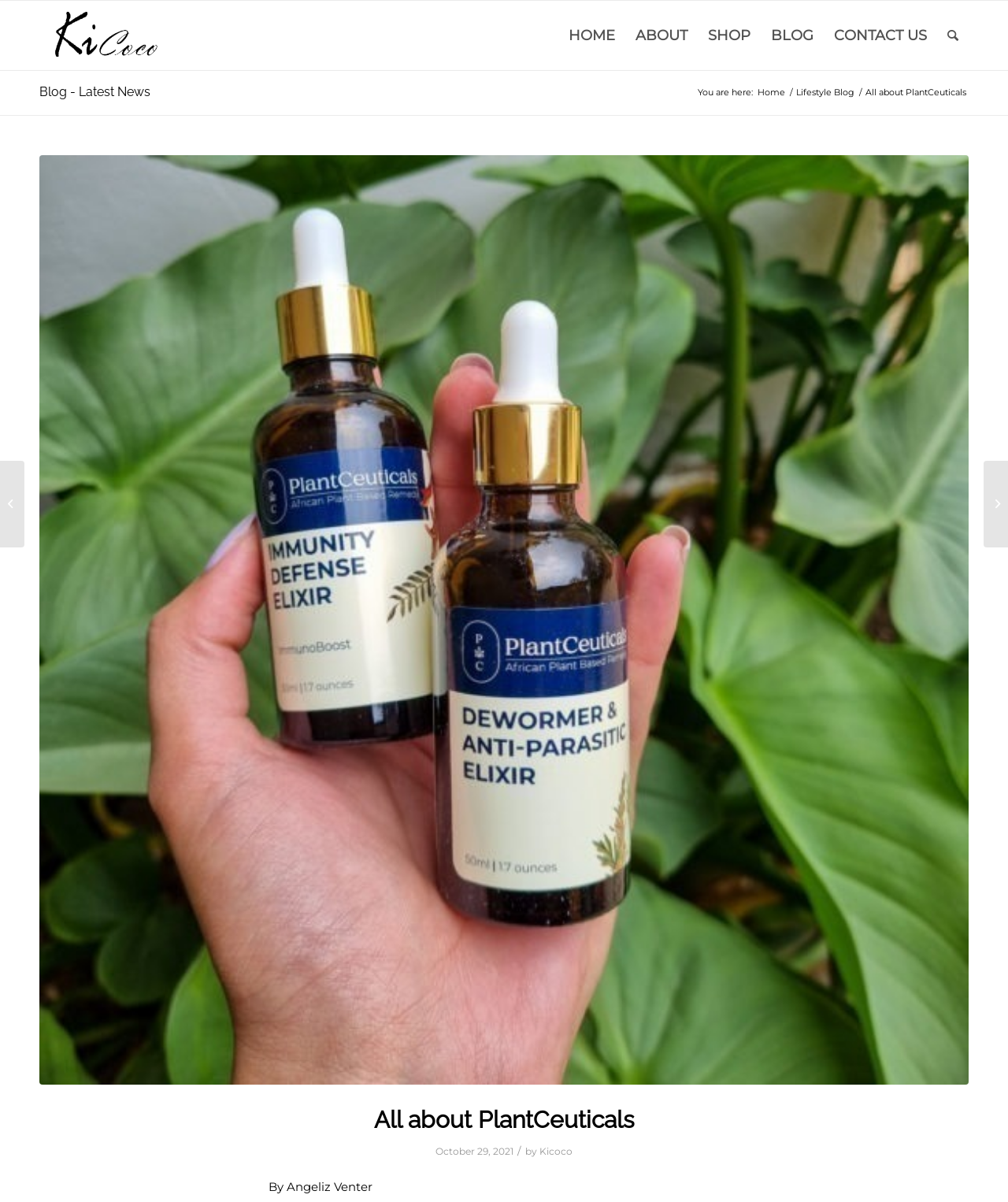Please give a concise answer to this question using a single word or phrase: 
What is the brand name mentioned on the webpage?

PlantCeuticals